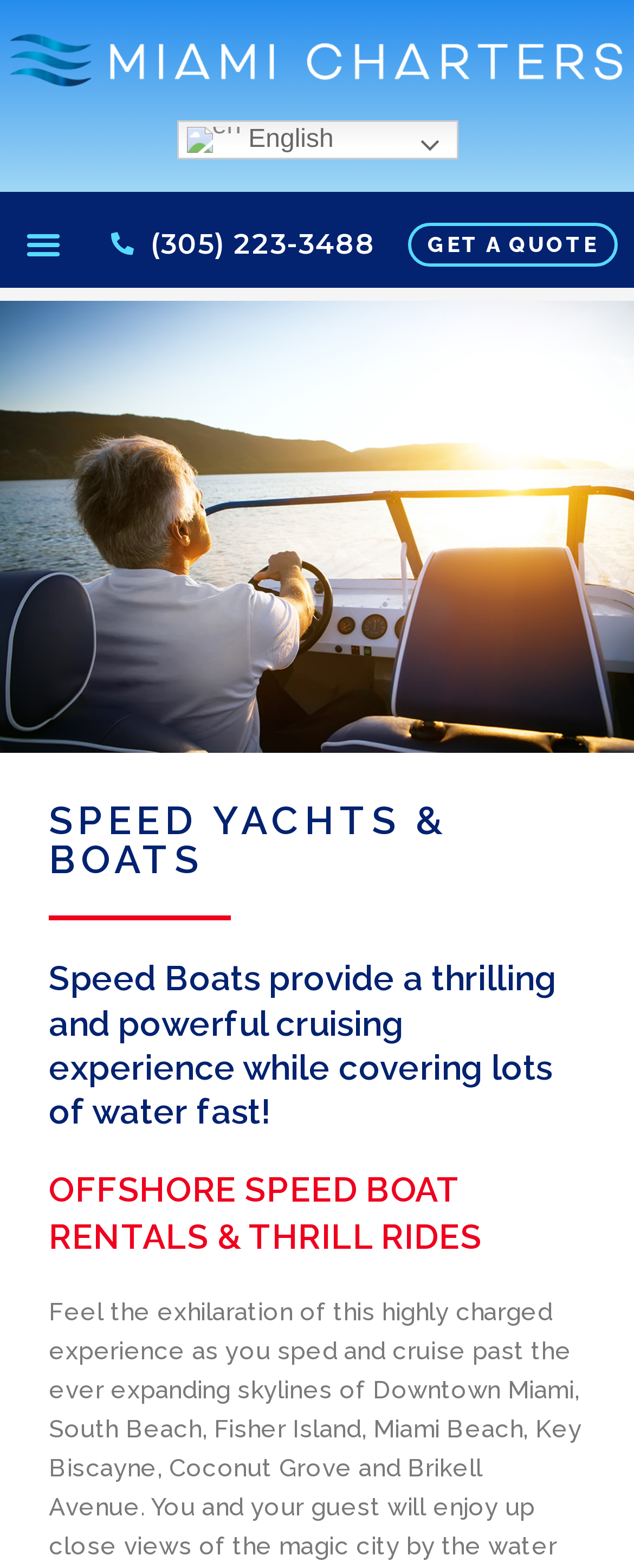For the element described, predict the bounding box coordinates as (top-left x, top-left y, bottom-right x, bottom-right y). All values should be between 0 and 1. Element description: English

[0.278, 0.076, 0.722, 0.101]